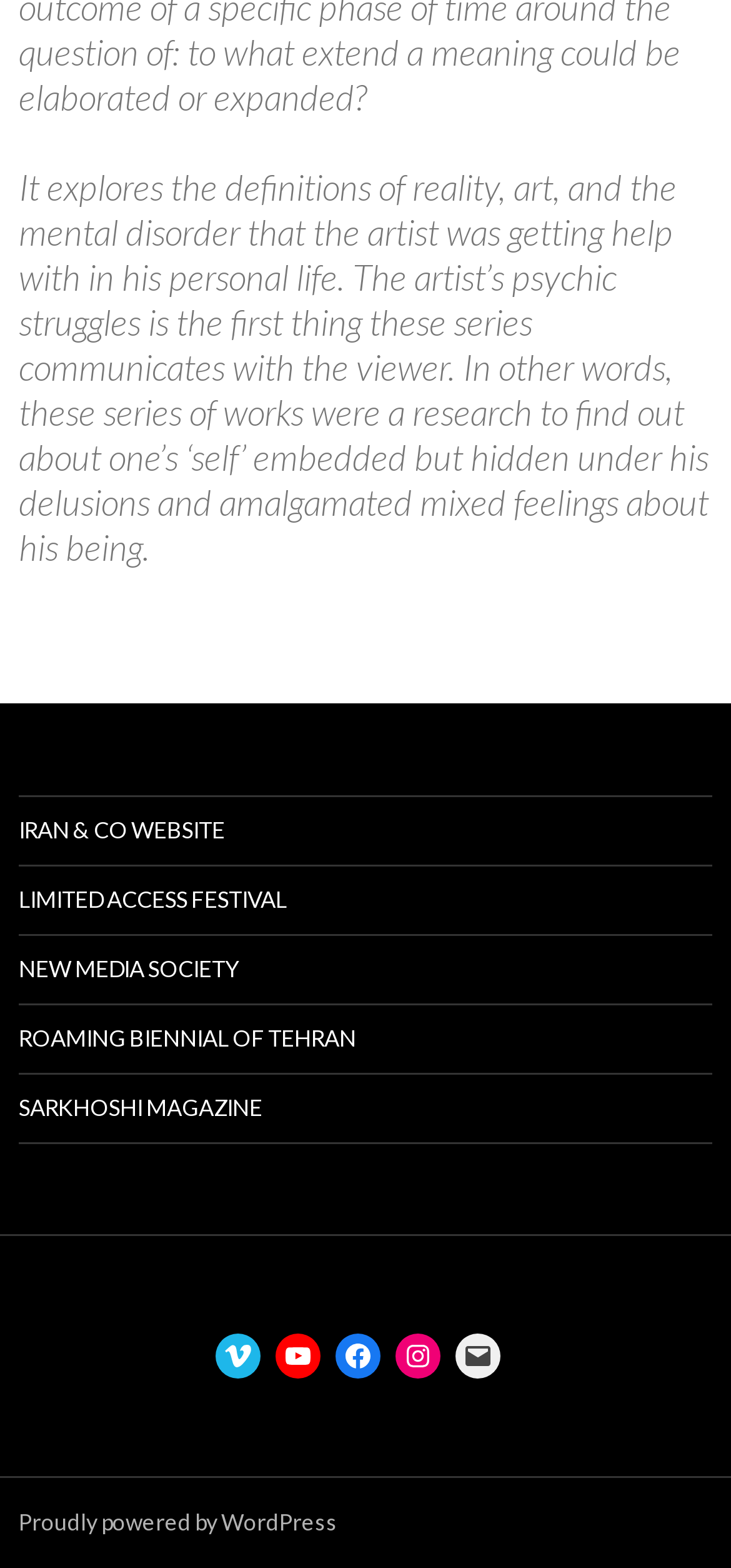Provide a brief response to the question using a single word or phrase: 
How many links are there in the main section?

5